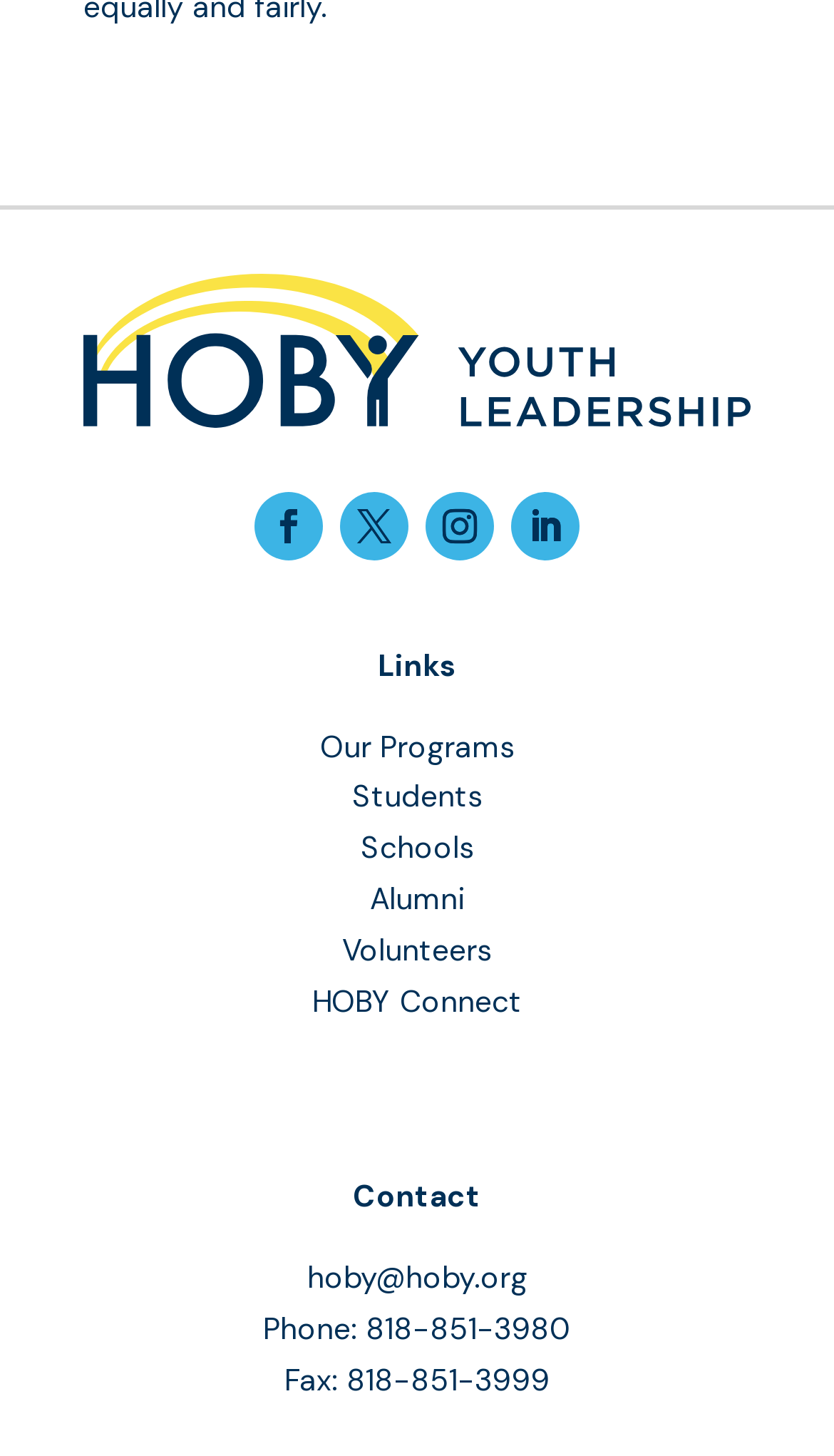Based on the element description: "Our Programs", identify the bounding box coordinates for this UI element. The coordinates must be four float numbers between 0 and 1, listed as [left, top, right, bottom].

[0.383, 0.499, 0.617, 0.525]